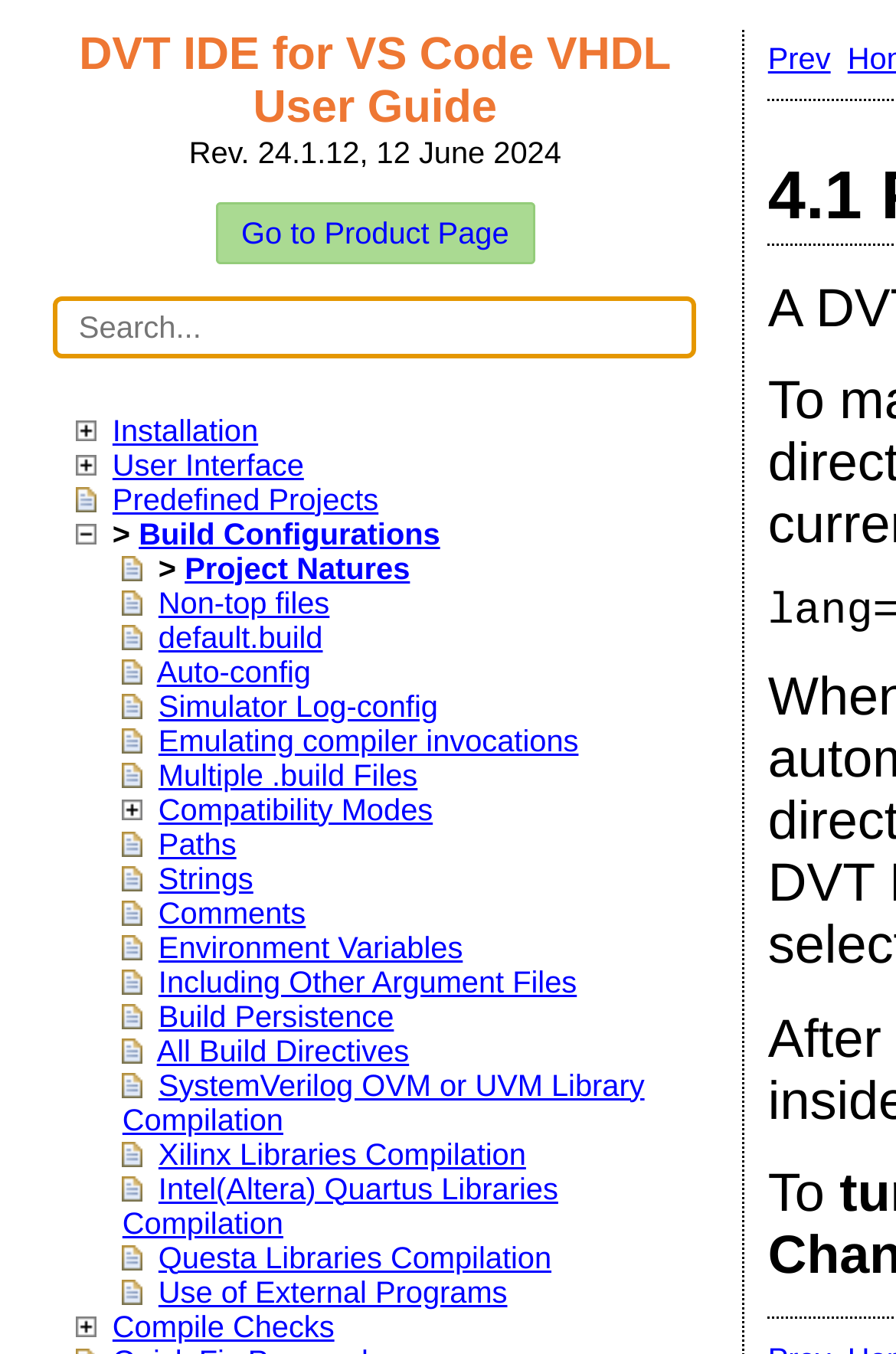Determine and generate the text content of the webpage's headline.

4.1 Project Natures